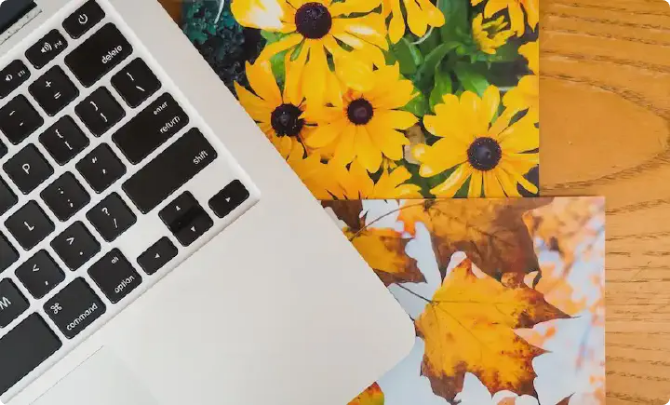Give a succinct answer to this question in a single word or phrase: 
What is the dominant color of the flowers in the photographs?

Yellow